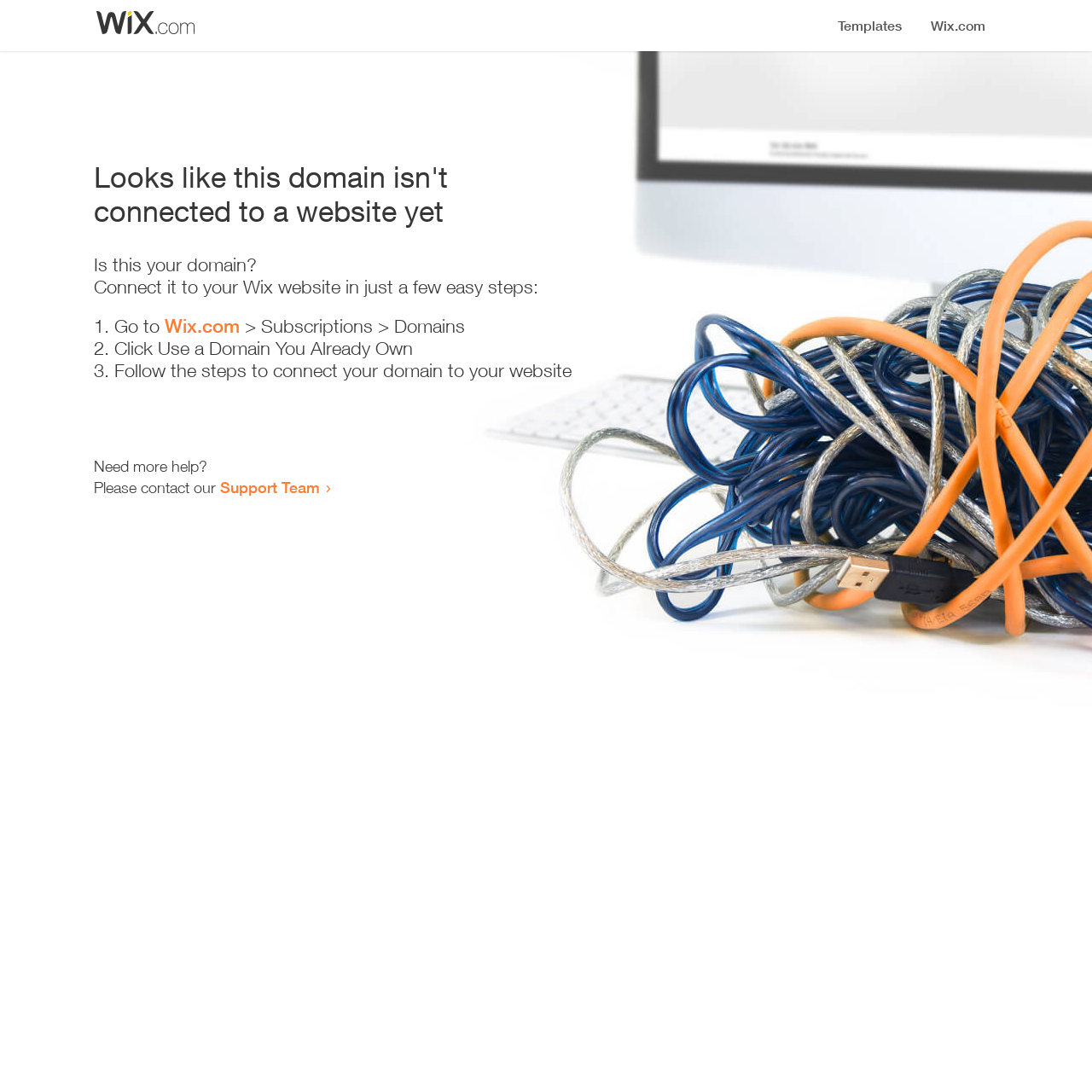Use a single word or phrase to answer the following:
Where can I get more help?

Support Team